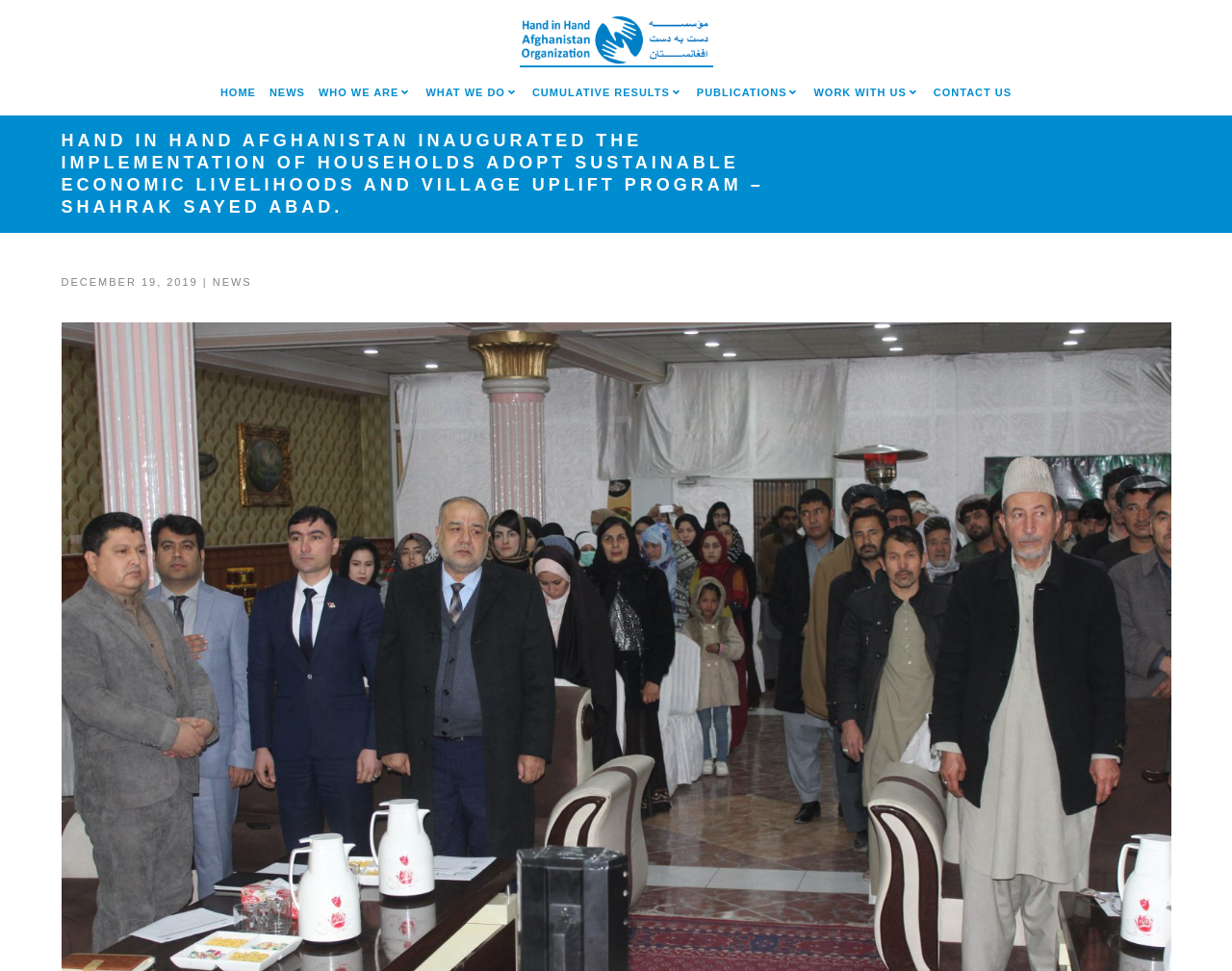Specify the bounding box coordinates of the area that needs to be clicked to achieve the following instruction: "read news".

[0.219, 0.08, 0.248, 0.114]